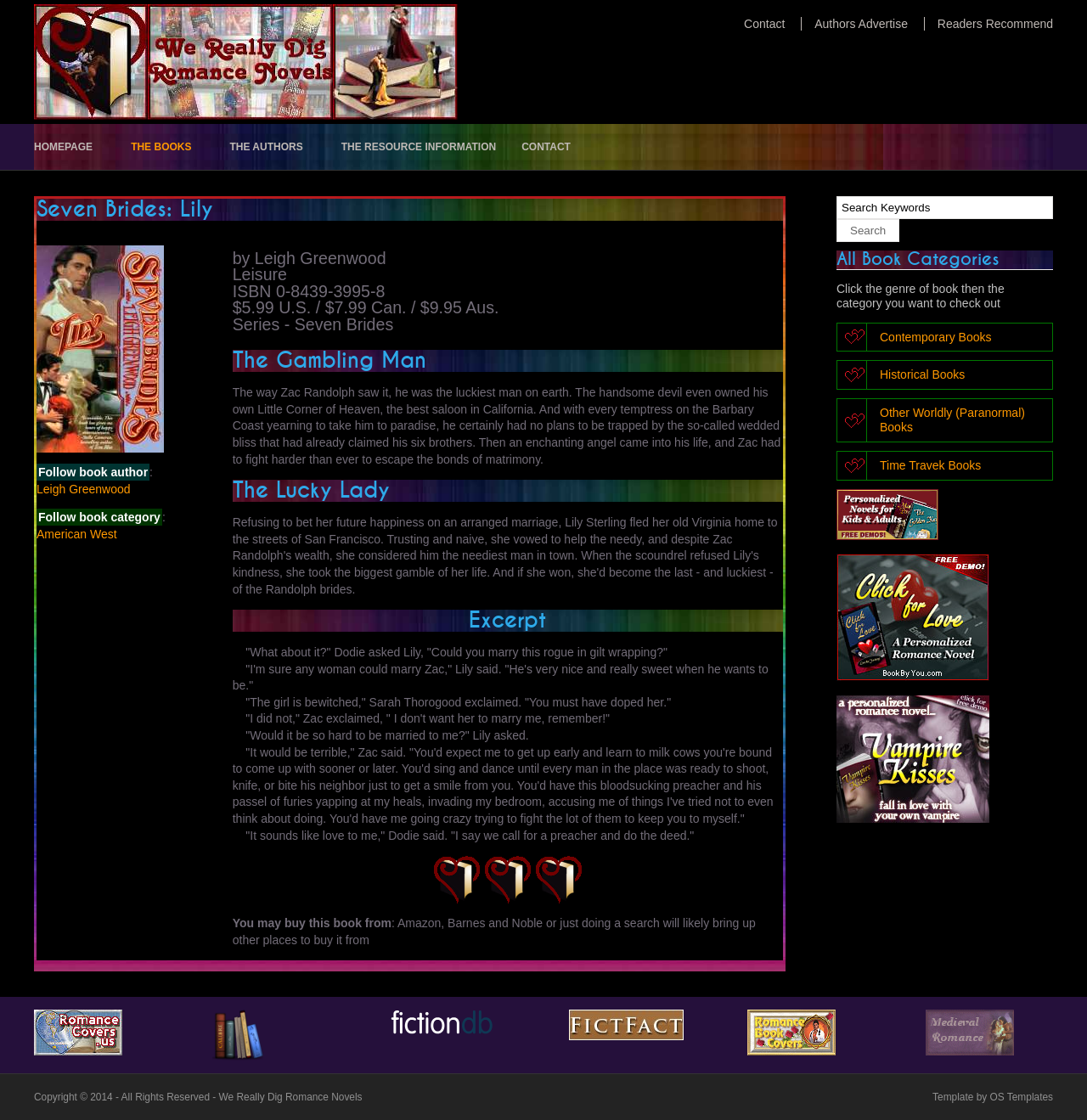Locate the bounding box coordinates for the element described below: "Time Travek Books". The coordinates must be four float values between 0 and 1, formatted as [left, top, right, bottom].

[0.77, 0.402, 0.969, 0.429]